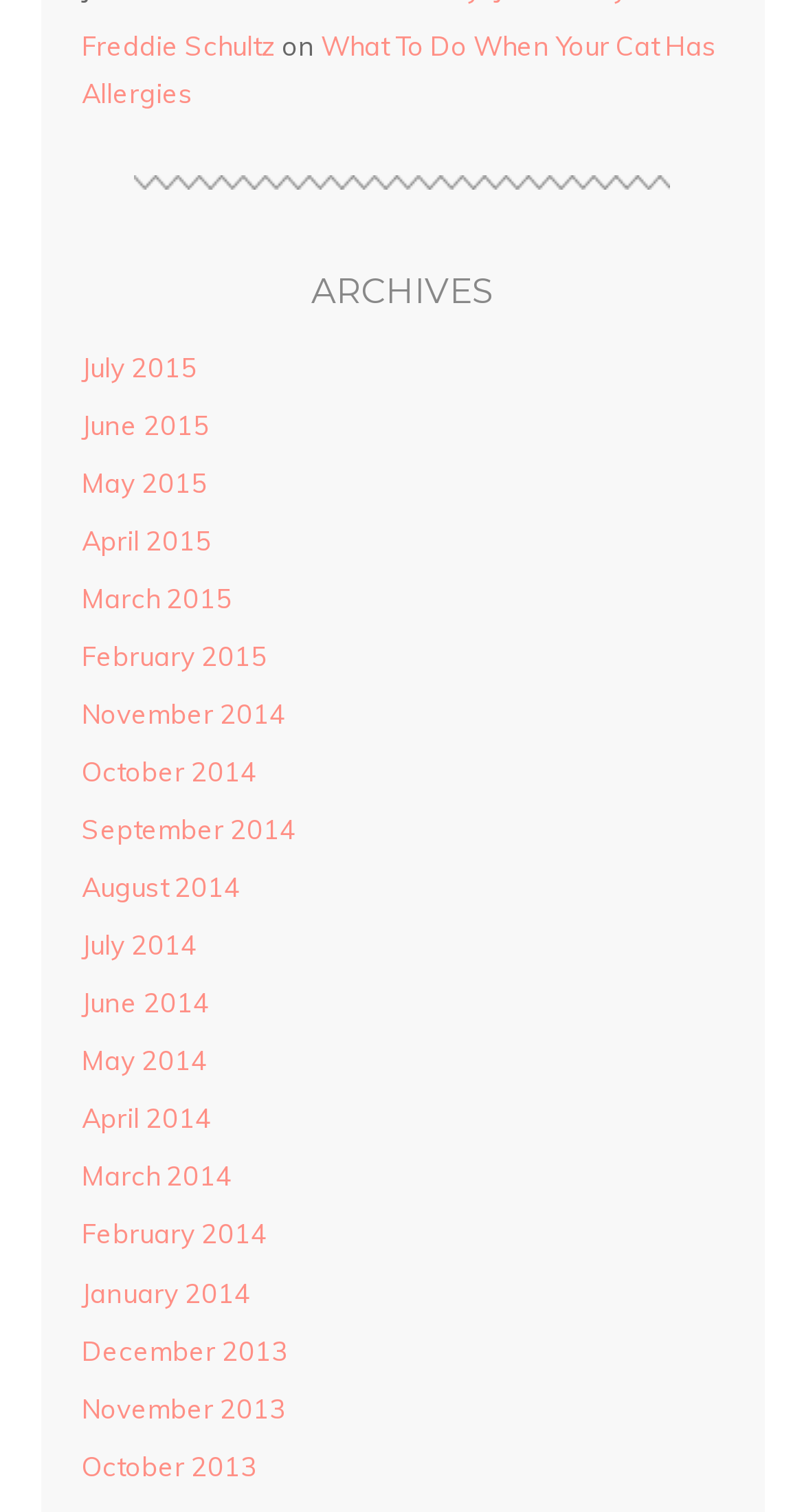Find the bounding box coordinates of the clickable region needed to perform the following instruction: "read article about cat allergies". The coordinates should be provided as four float numbers between 0 and 1, i.e., [left, top, right, bottom].

[0.101, 0.019, 0.891, 0.072]